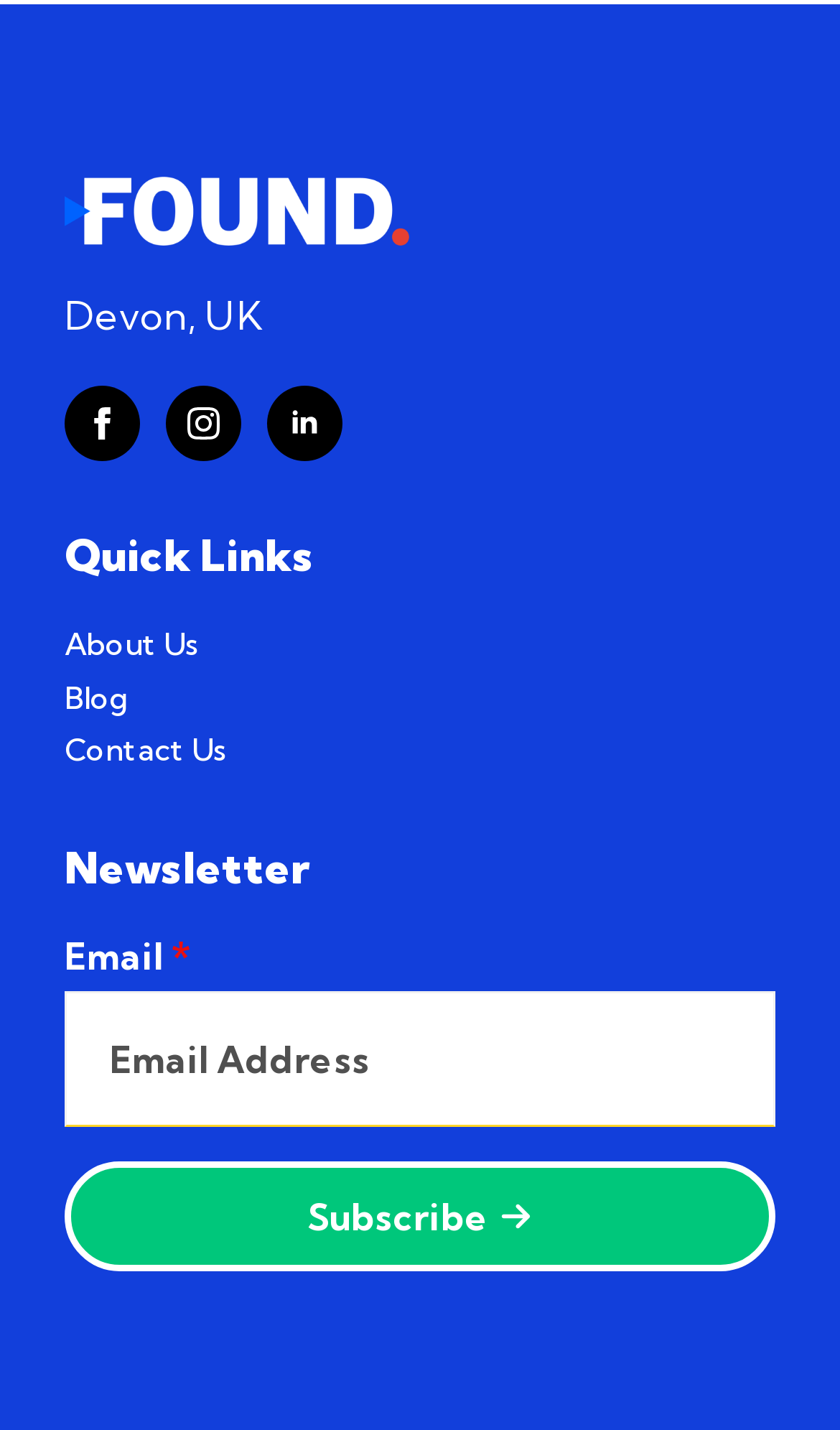What is the purpose of the button?
Answer with a single word or short phrase according to what you see in the image.

Subscribe